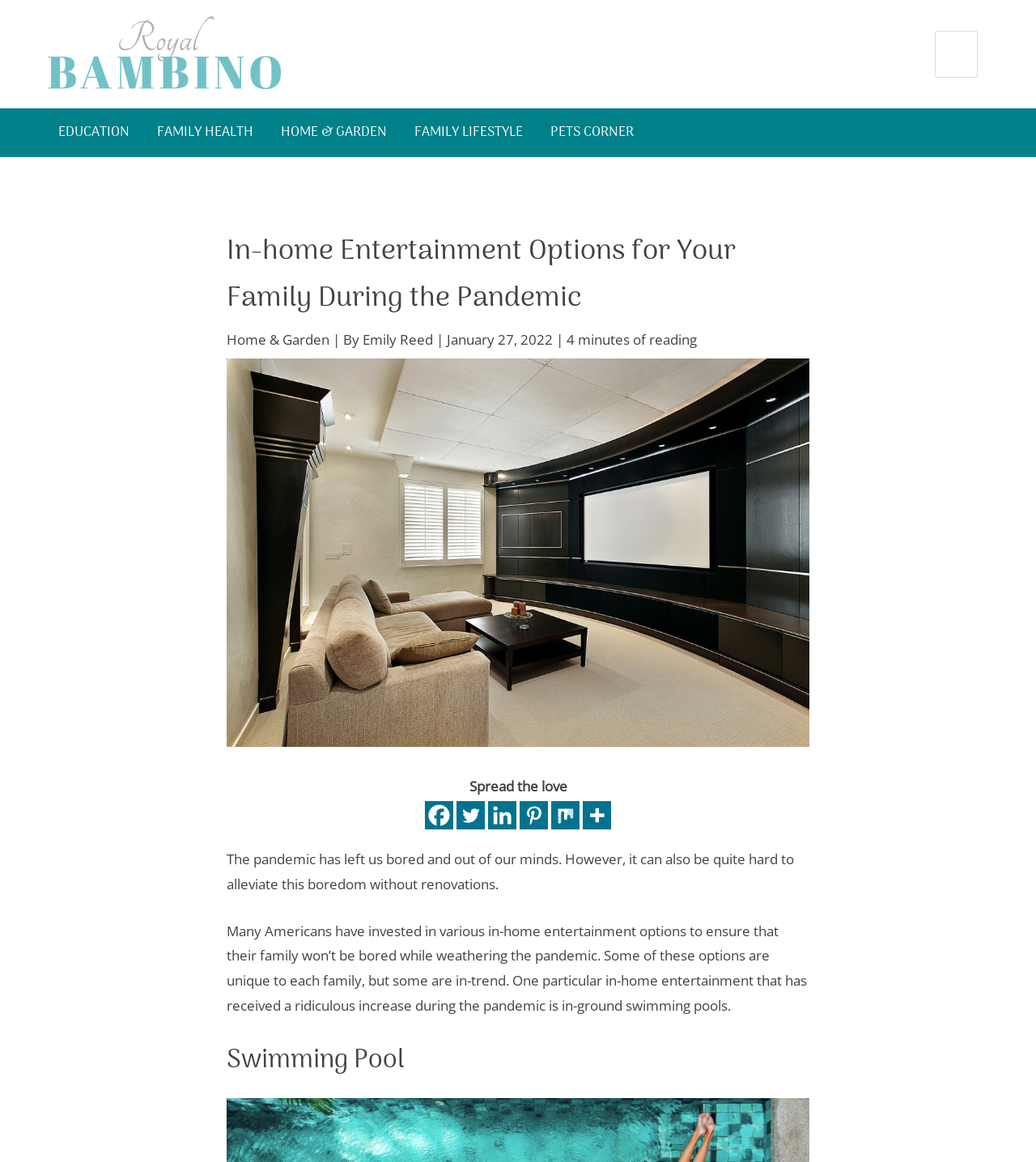What social media platforms are available for sharing this article?
By examining the image, provide a one-word or phrase answer.

Facebook, Twitter, Linkedin, Pinterest, Mix, More